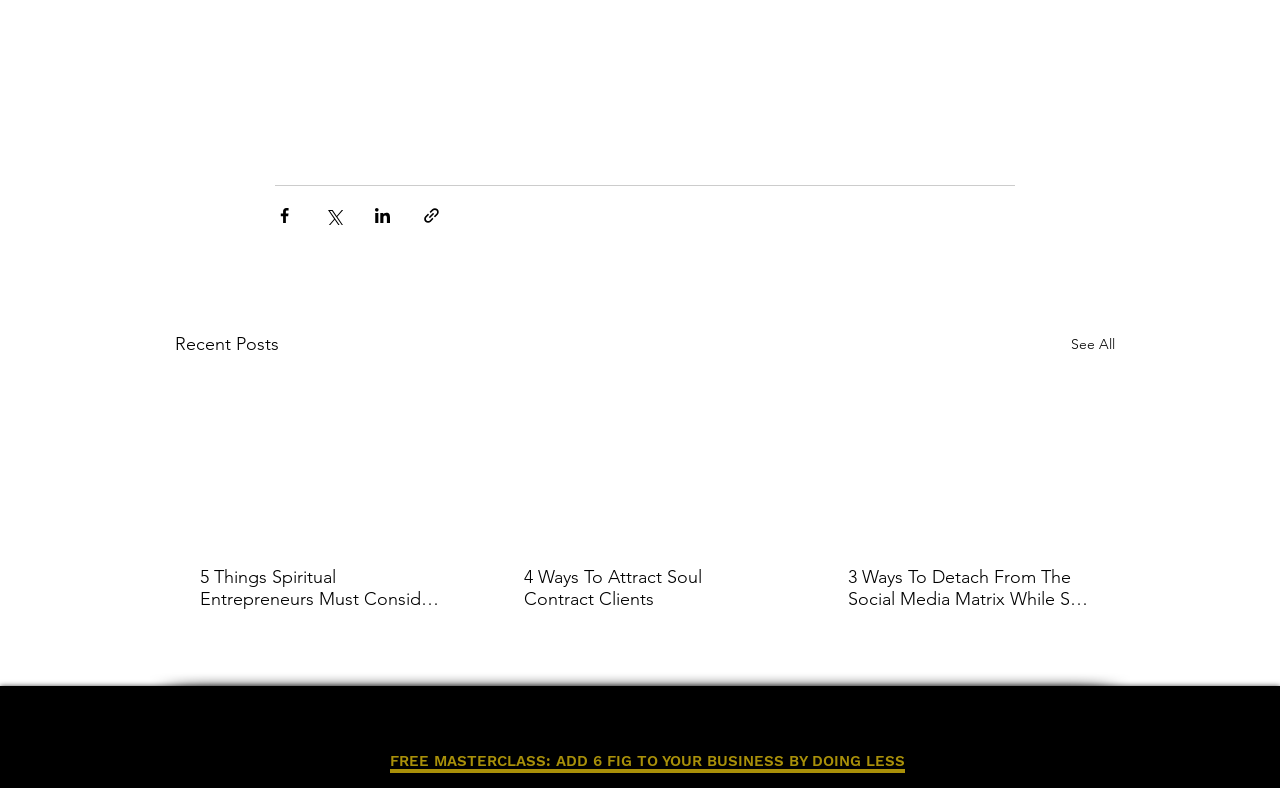Identify the bounding box coordinates of the area that should be clicked in order to complete the given instruction: "Register for the free masterclass". The bounding box coordinates should be four float numbers between 0 and 1, i.e., [left, top, right, bottom].

[0.305, 0.922, 0.707, 0.984]